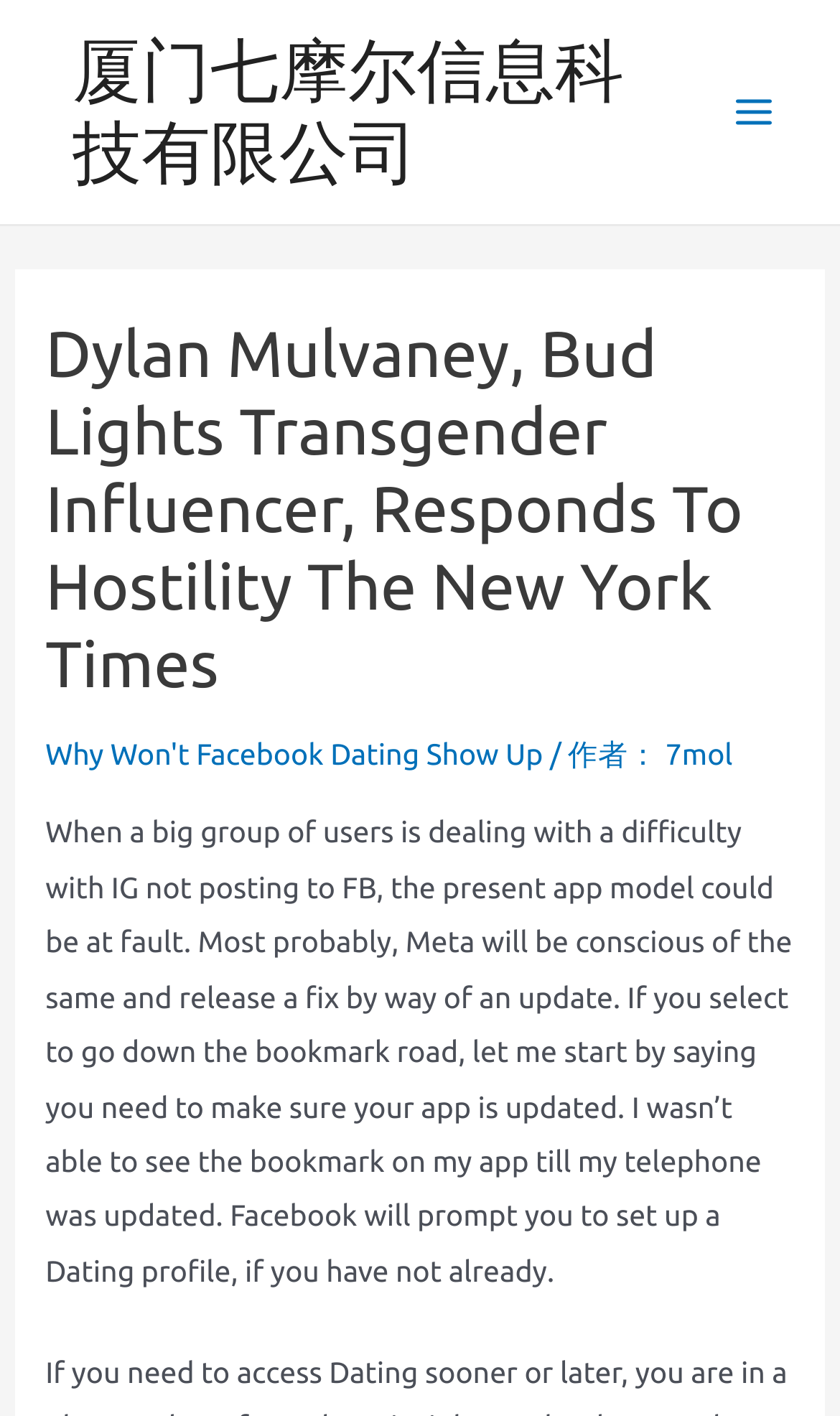Who is the author of the article?
Refer to the image and provide a detailed answer to the question.

I found the author's name by looking at the text '作者：' which is a Chinese character for 'author', and next to it is the link '7mol', so I infer that 7mol is the author of the article.